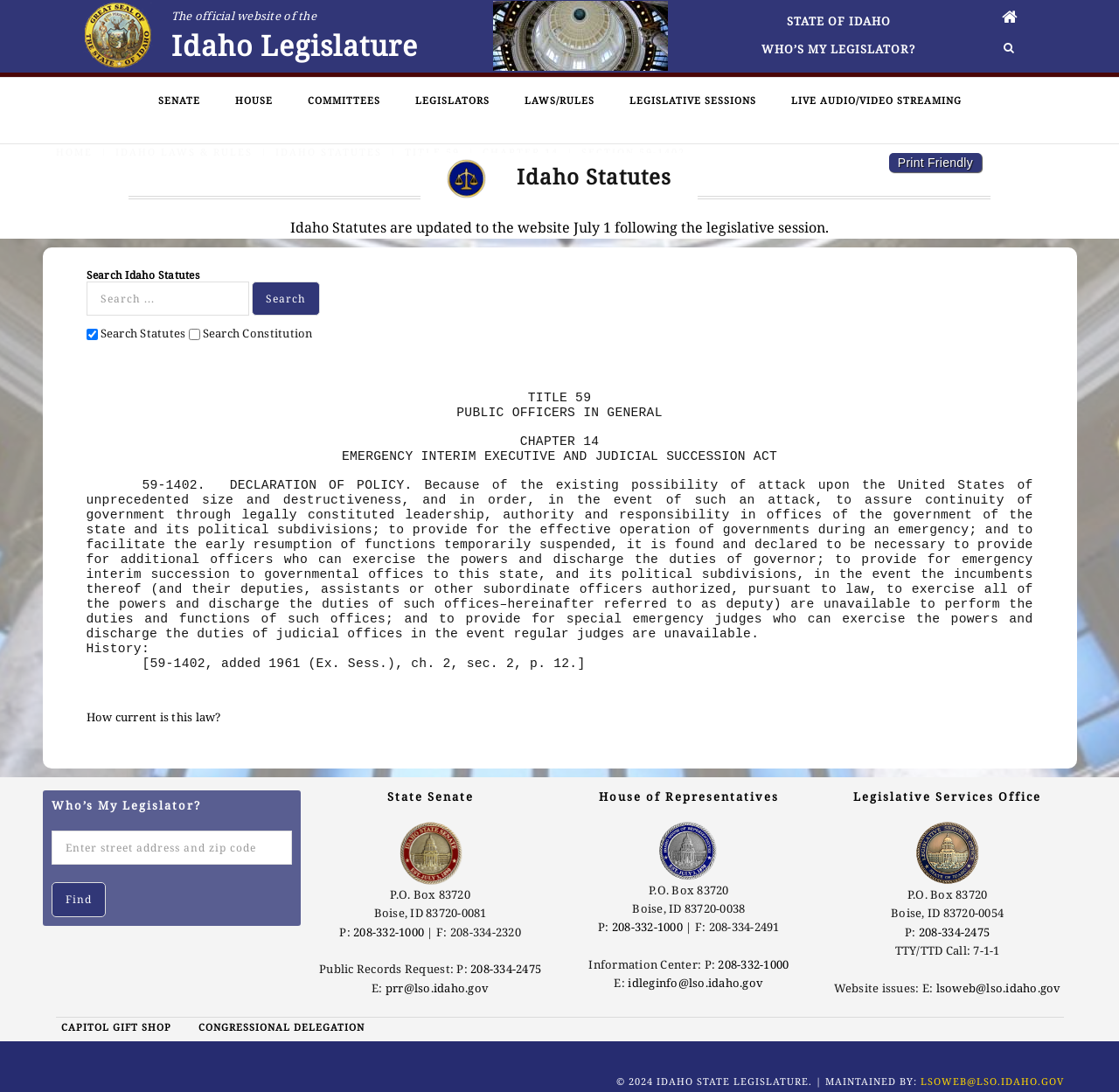Specify the bounding box coordinates (top-left x, top-left y, bottom-right x, bottom-right y) of the UI element in the screenshot that matches this description: How current is this law?

[0.077, 0.65, 0.197, 0.664]